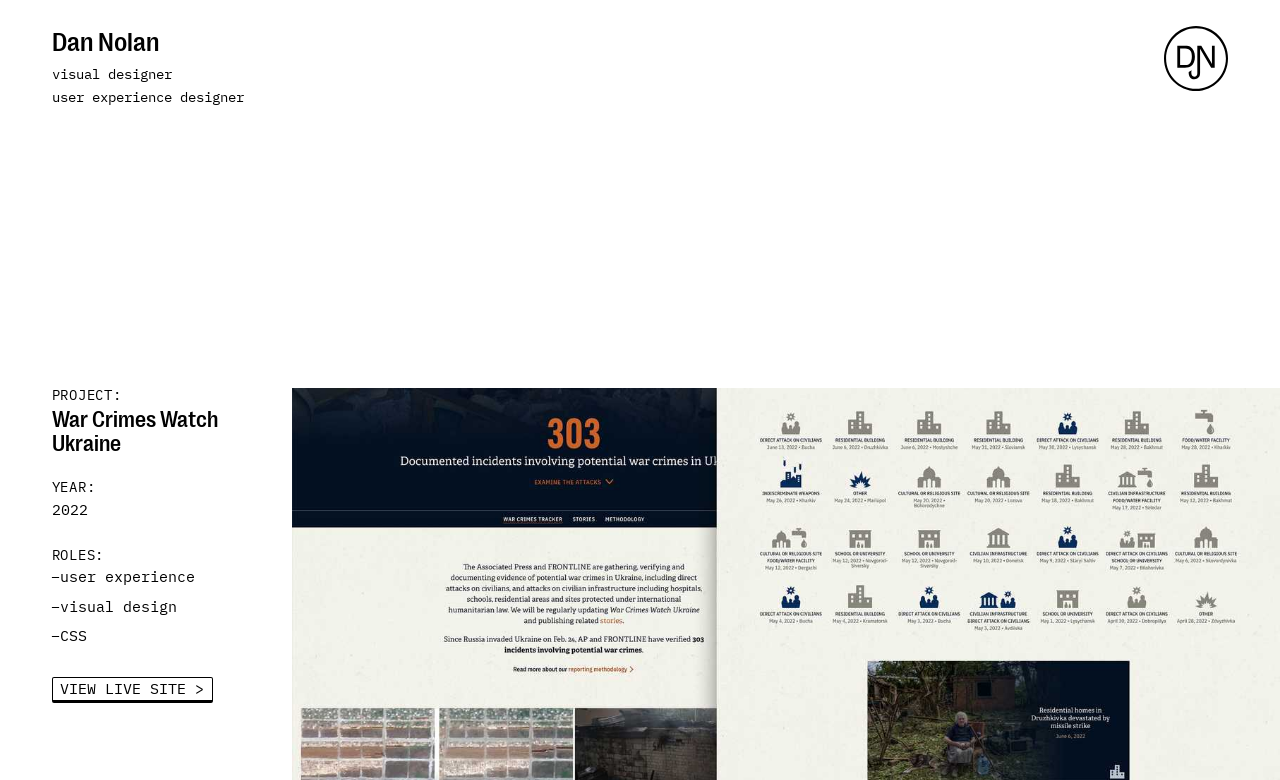What is the project name?
Ensure your answer is thorough and detailed.

The project name is mentioned in the heading element below the designer's name, which contains the text 'War Crimes Watch Ukraine'. This is a separate heading element from the designer's name, indicating that it is a distinct piece of information.